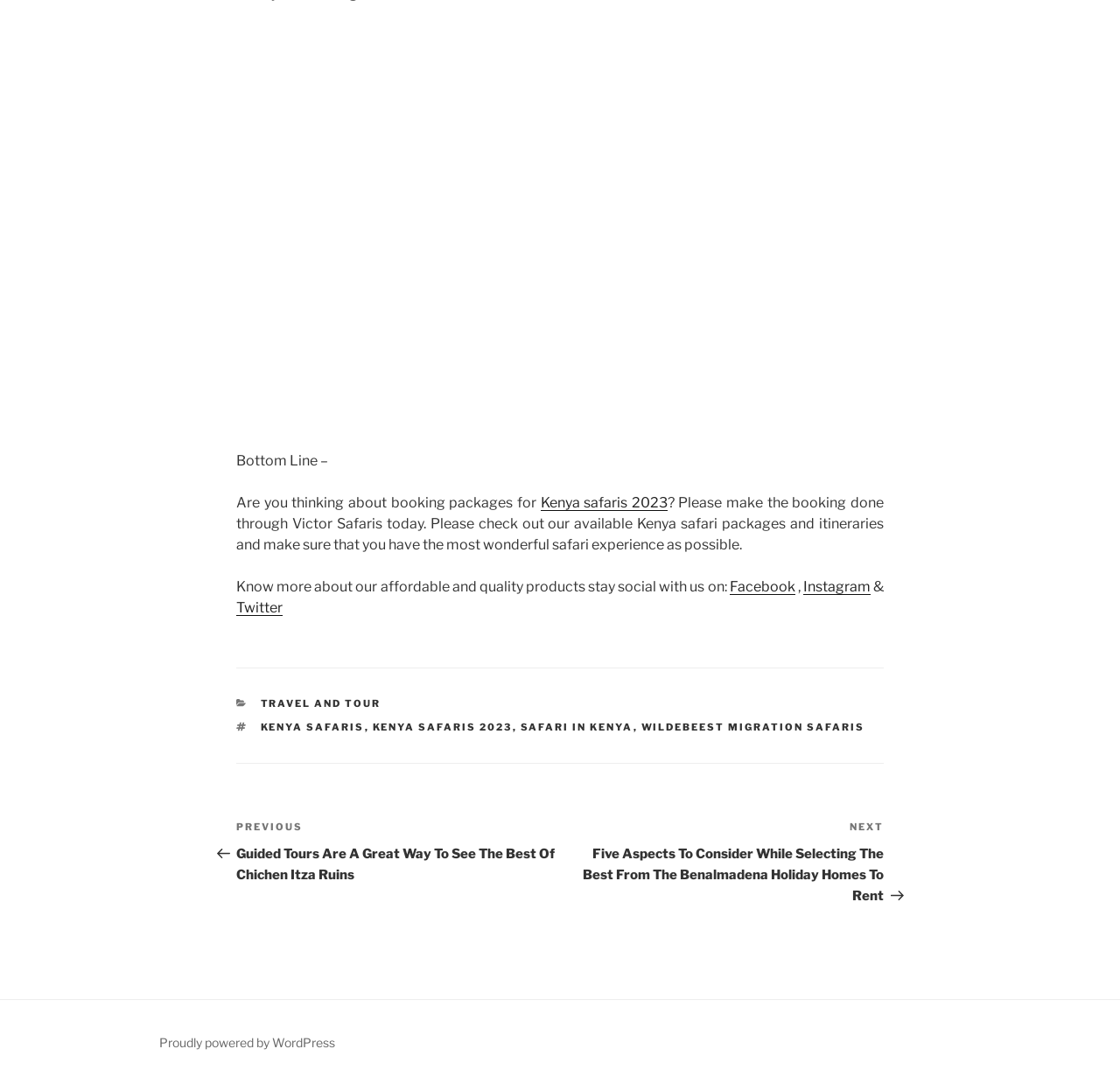Identify the bounding box coordinates of the clickable section necessary to follow the following instruction: "Read more about 'TRAVEL AND TOUR'". The coordinates should be presented as four float numbers from 0 to 1, i.e., [left, top, right, bottom].

[0.232, 0.643, 0.34, 0.654]